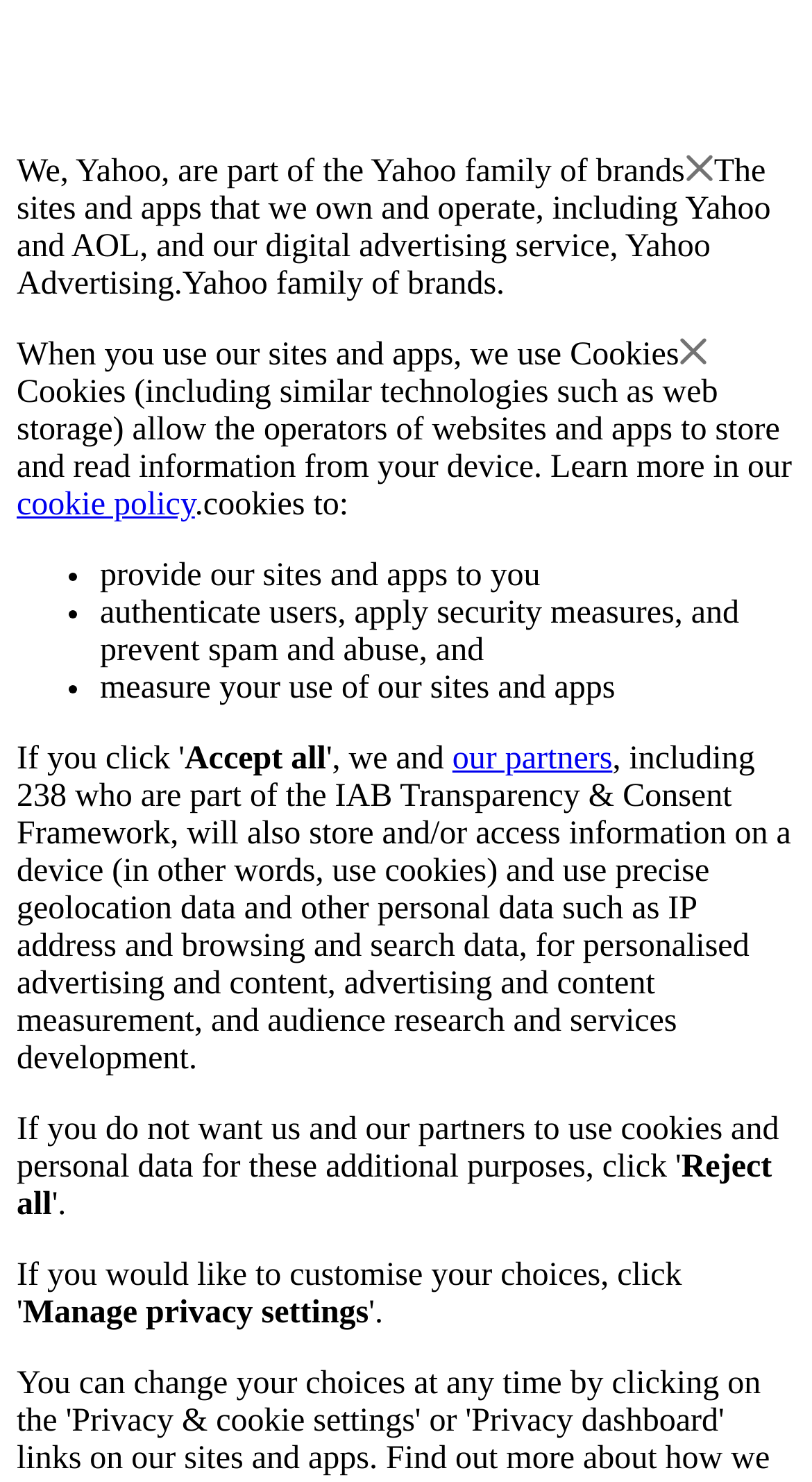Please provide a comprehensive response to the question based on the details in the image: What do cookies allow operators to do?

According to the webpage, cookies allow the operators of websites and apps to store and read information from a user's device, as stated in the section explaining what cookies are.